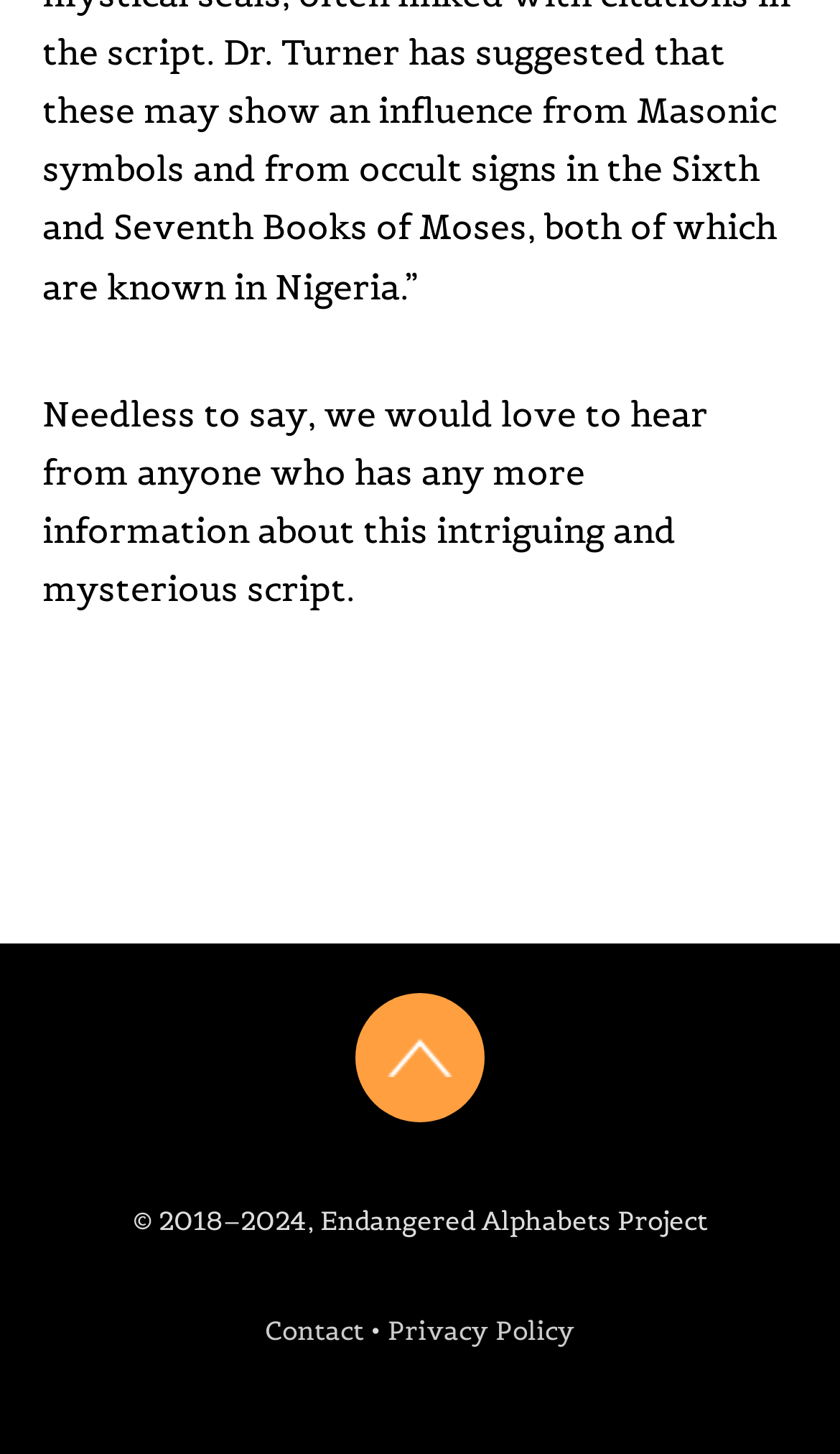Give a one-word or short-phrase answer to the following question: 
What is the content of the first static text?

Needless to say...